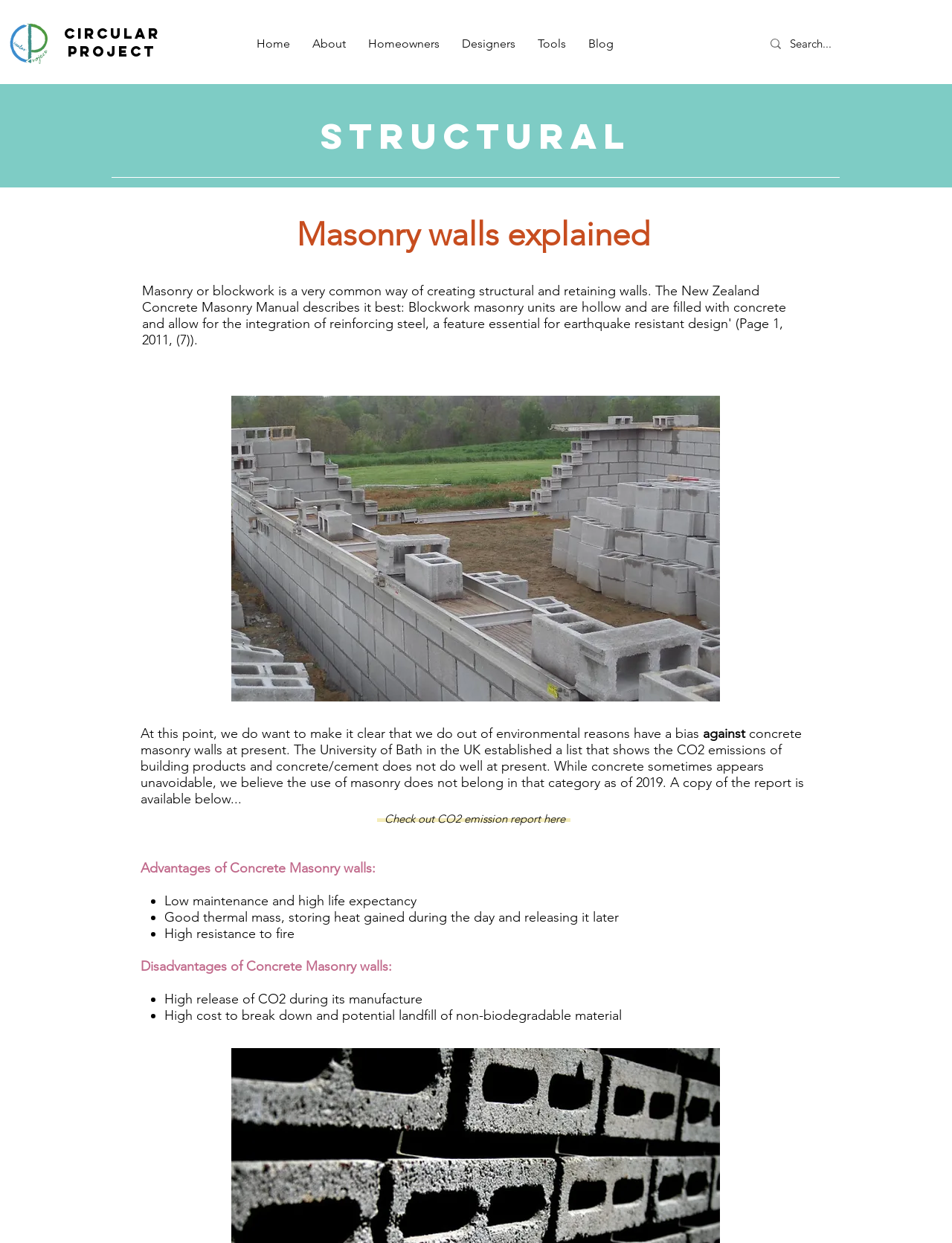Please respond to the question using a single word or phrase:
What is the purpose of the image on this webpage?

Illustration